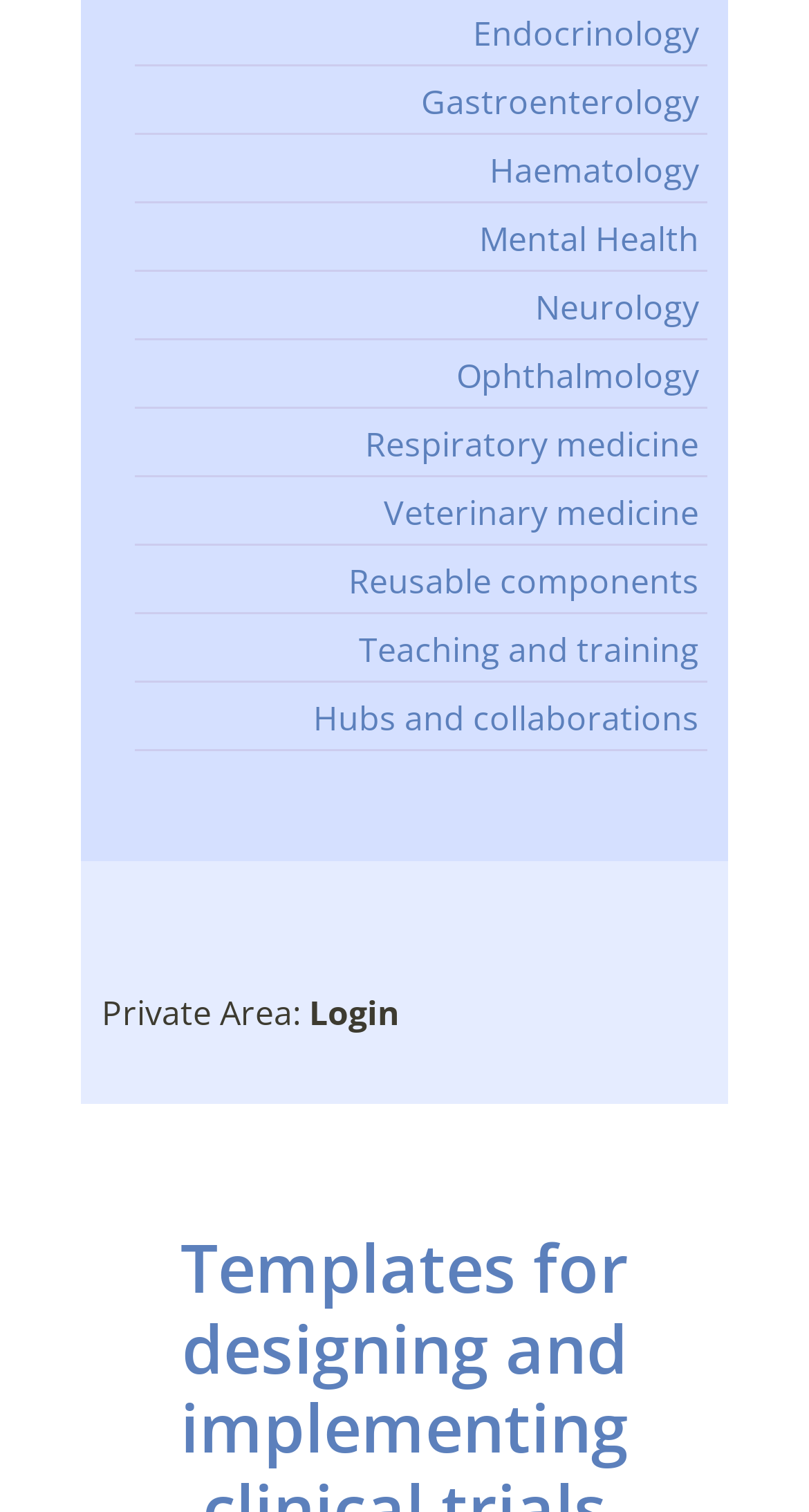Determine the bounding box coordinates of the UI element described by: "Hubs and collaborations".

[0.387, 0.46, 0.864, 0.49]